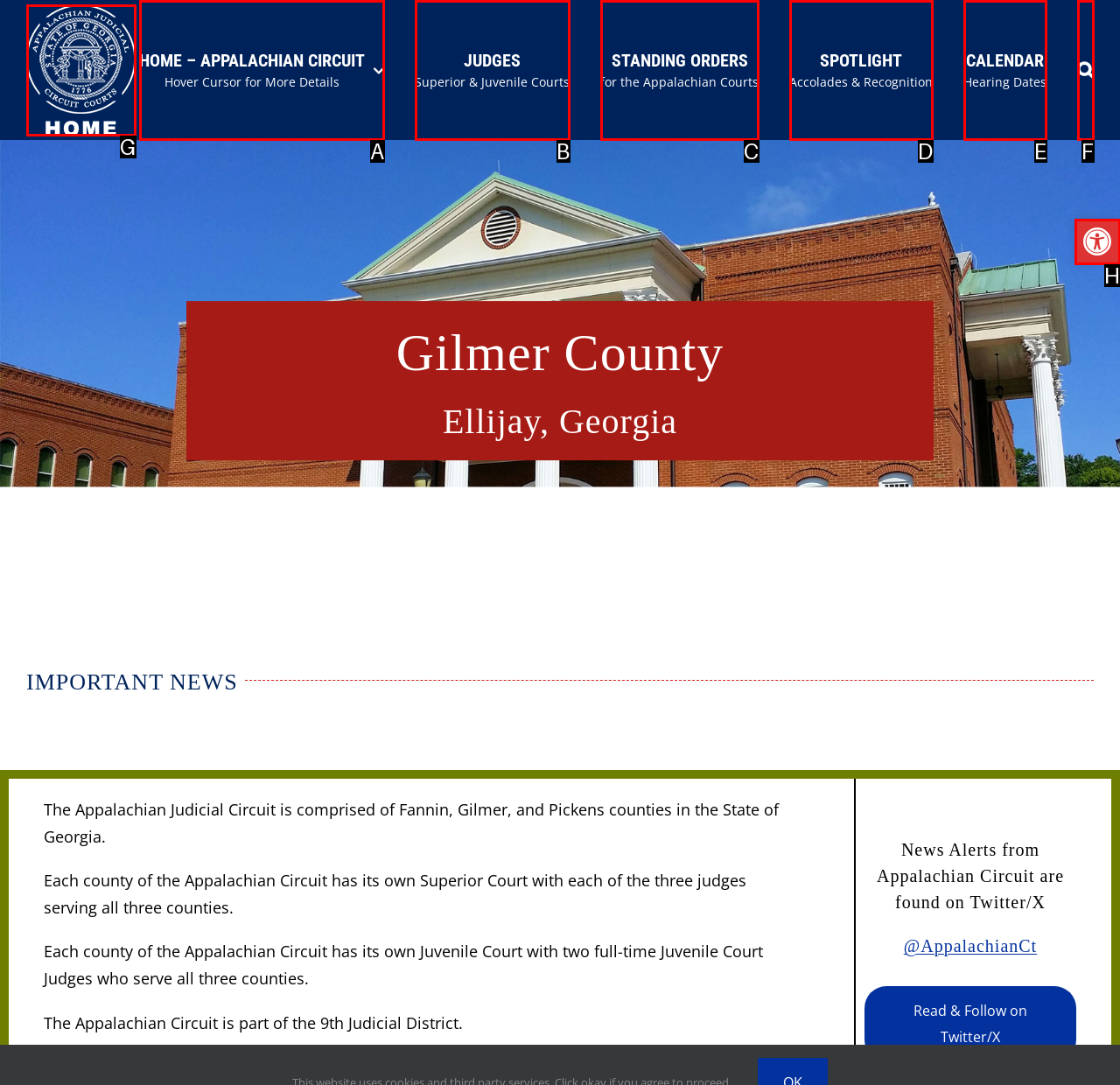Based on the given description: JUDGESSuperior & Juvenile Courts, identify the correct option and provide the corresponding letter from the given choices directly.

B